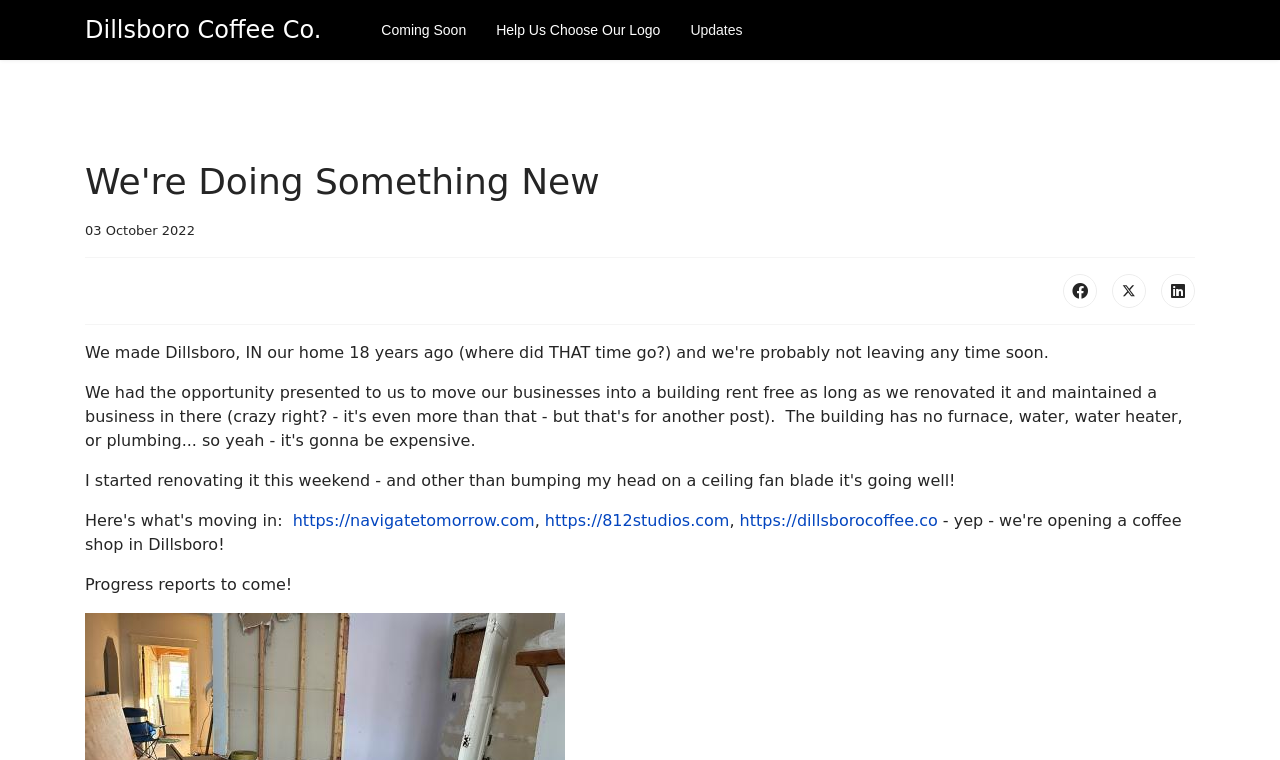How many social media links are there?
Please ensure your answer is as detailed and informative as possible.

I counted the number of social media links by looking at the links with icons, which are Facebook, X (formerly Twitter), and LinkedIn.